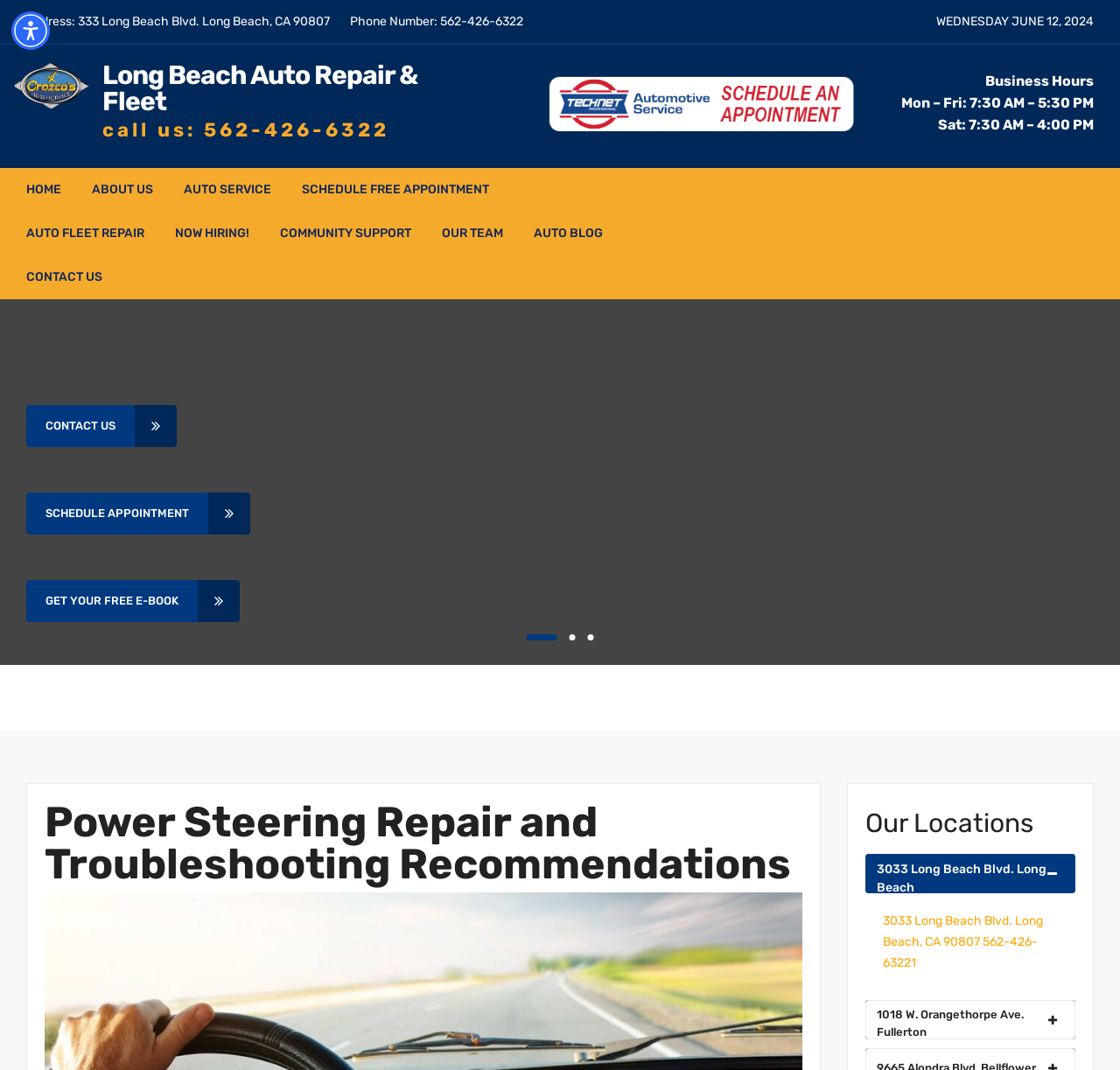Given the element description "mostbet-ru-serg" in the screenshot, predict the bounding box coordinates of that UI element.

None